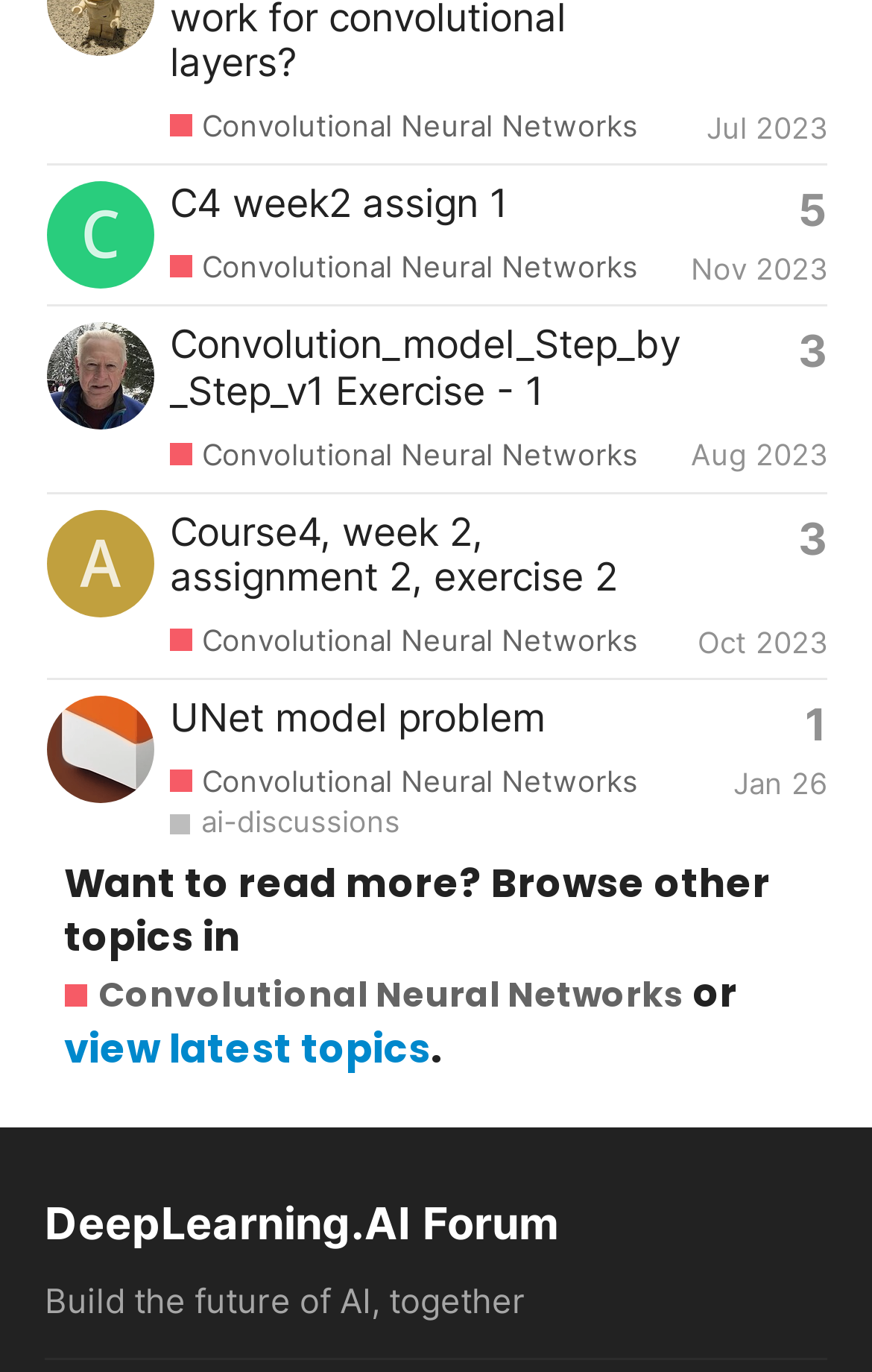Answer the question using only a single word or phrase: 
What is the name of the forum?

DeepLearning.AI Forum